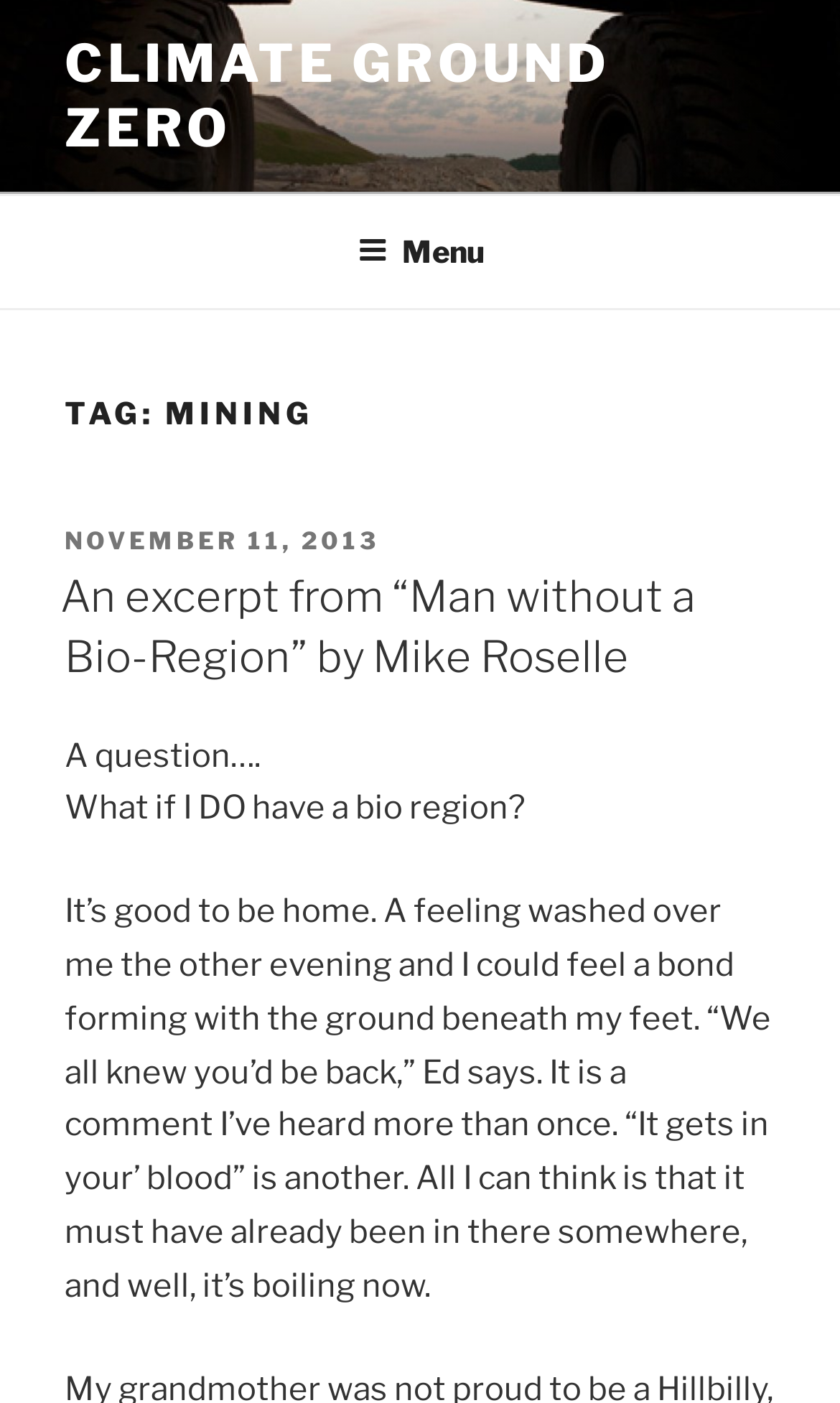Provide a one-word or one-phrase answer to the question:
What is the feeling described in the text?

A bond forming with the ground